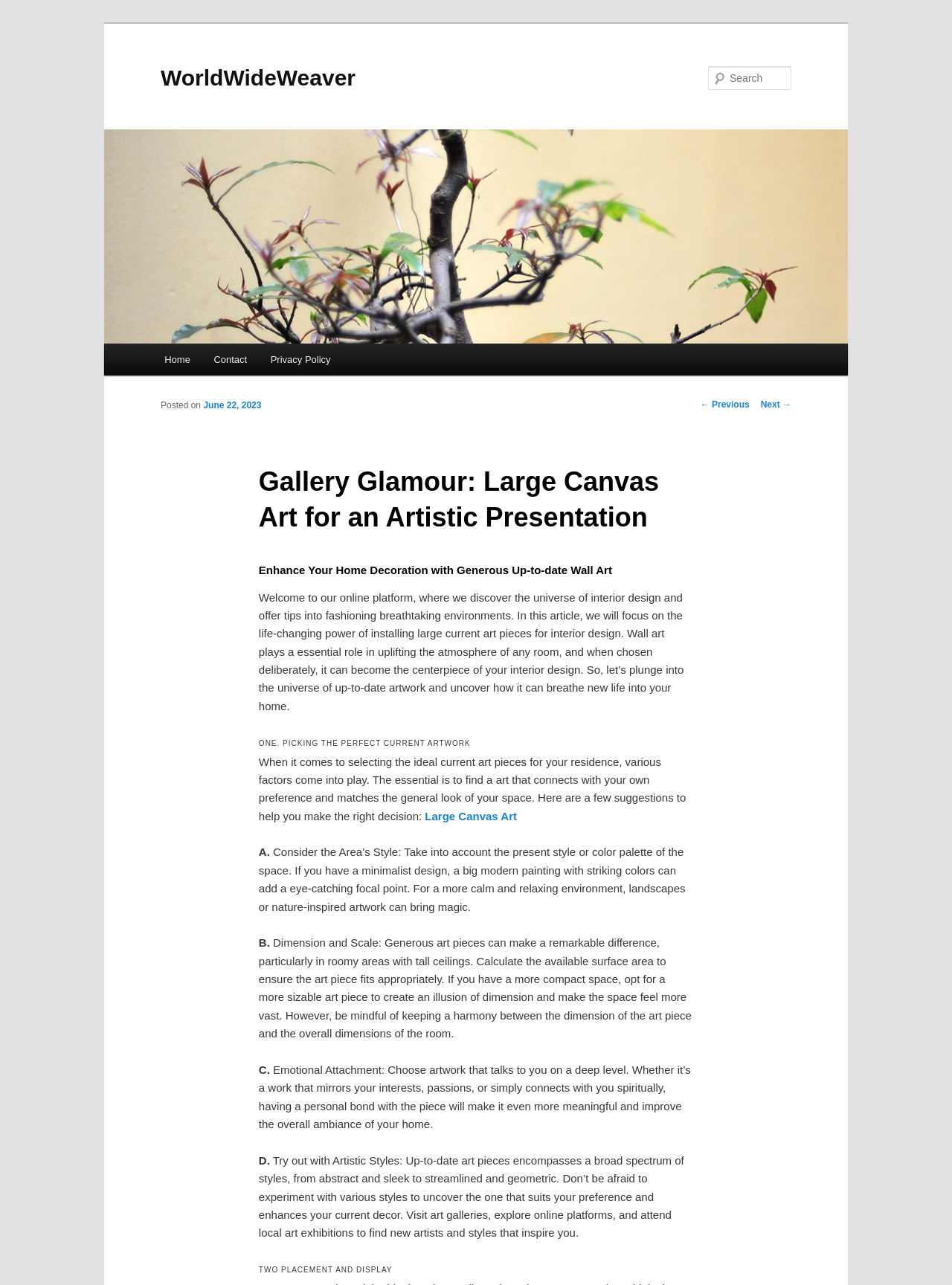What is the topic of the article?
Make sure to answer the question with a detailed and comprehensive explanation.

The topic of the article can be inferred from the heading element with the text 'Gallery Glamour: Large Canvas Art for an Artistic Presentation' and the content of the article which discusses the use of large canvas art for interior design.